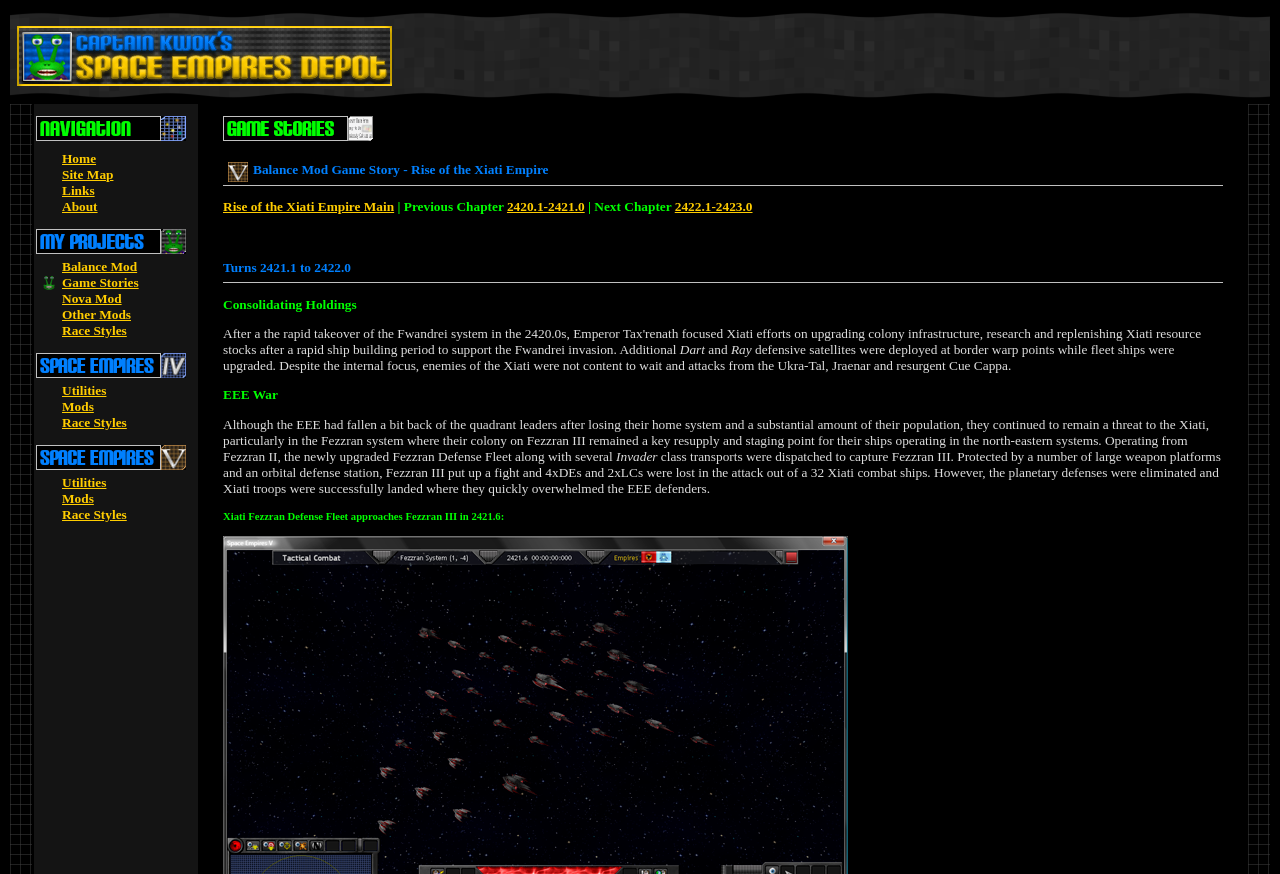Summarize the webpage with intricate details.

The webpage is about Captain Kwok's Space Empires Depot, specifically the Balance Mod Game Story - Rise of the Xiati Empire. At the top, there is a logo image of Captain Kwok's Space Empires Depot, accompanied by a navigation menu with links to Home, Site Map, Links, and About. Below this, there are three headings: Captain Kwok's Projects, Space Empires 4 Resources, and Space Empires 5 Resources. Each of these headings has a series of links and images related to the respective topic.

The main content of the page is focused on the Balance Mod Game Story, with a heading that reads "Space Empires V Balance Mod Game Story - Rise of the Xiati Empire". Below this, there is a horizontal separator line, followed by a heading that reads "Rise of the Xiati Empire Main | Previous Chapter 2420.1-2421.0 | Next Chapter 2422.1-2423.0", with links to the main story, previous chapter, and next chapter.

The story itself is divided into sections, each with its own heading. The first section is "Turns 2421.1 to 2422.0", followed by a horizontal separator line. The next section is "Consolidating Holdings", which contains a block of text describing the deployment of defensive satellites and the upgrading of fleet ships. This is followed by another section, "EEE War", which describes the conflict between the Xiati and the EEE in the Fezzran system.

Throughout the page, there are several images, including logos, icons, and separators, which help to break up the text and create a visually appealing layout. The overall structure of the page is organized and easy to follow, with clear headings and sections that guide the reader through the story.